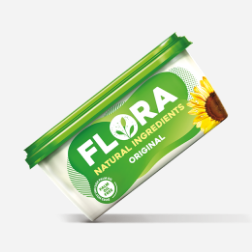What is the primary ingredient symbolized by the graphic on the container?
Answer the question in a detailed and comprehensive manner.

The primary ingredient symbolized by the graphic on the container is a sunflower, as mentioned in the caption, which reinforces the natural and plant-based elements of the product.